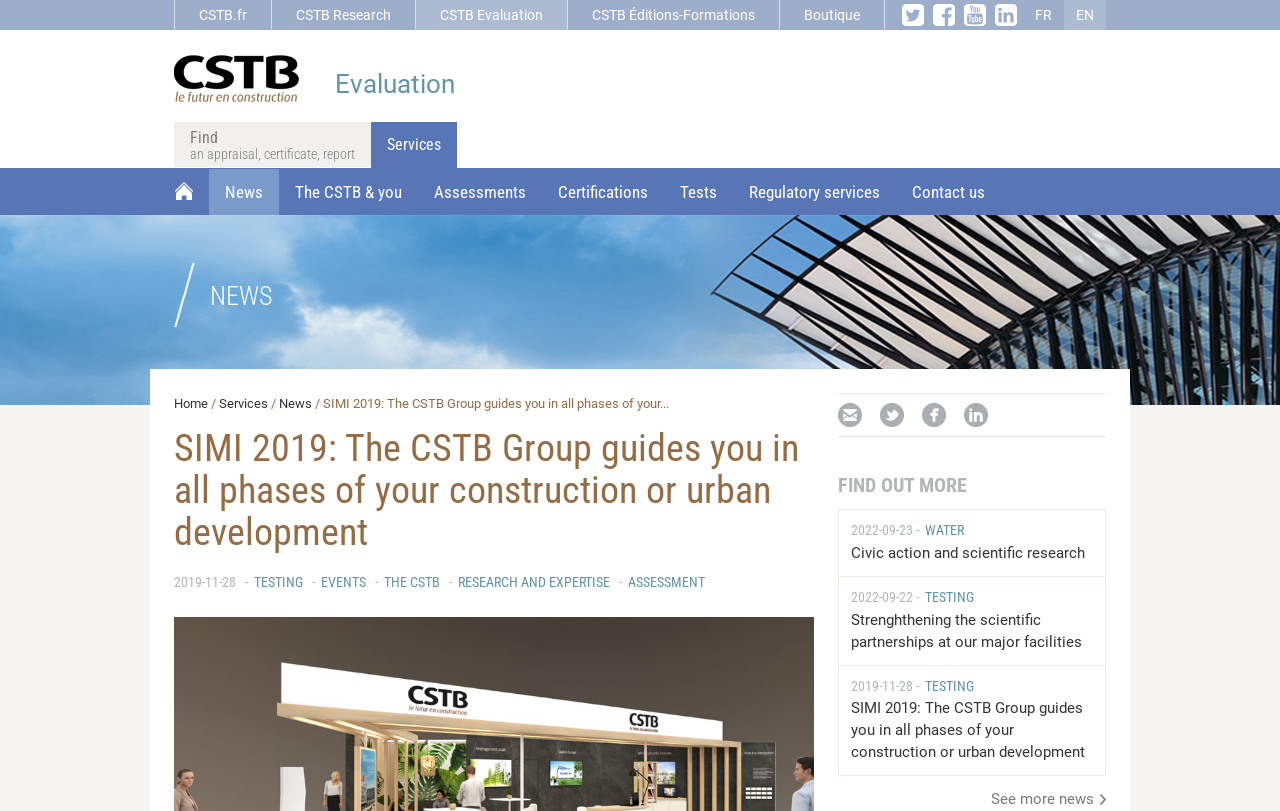Find the bounding box coordinates of the element to click in order to complete the given instruction: "Click on CSTB Research."

[0.212, 0.0, 0.324, 0.037]